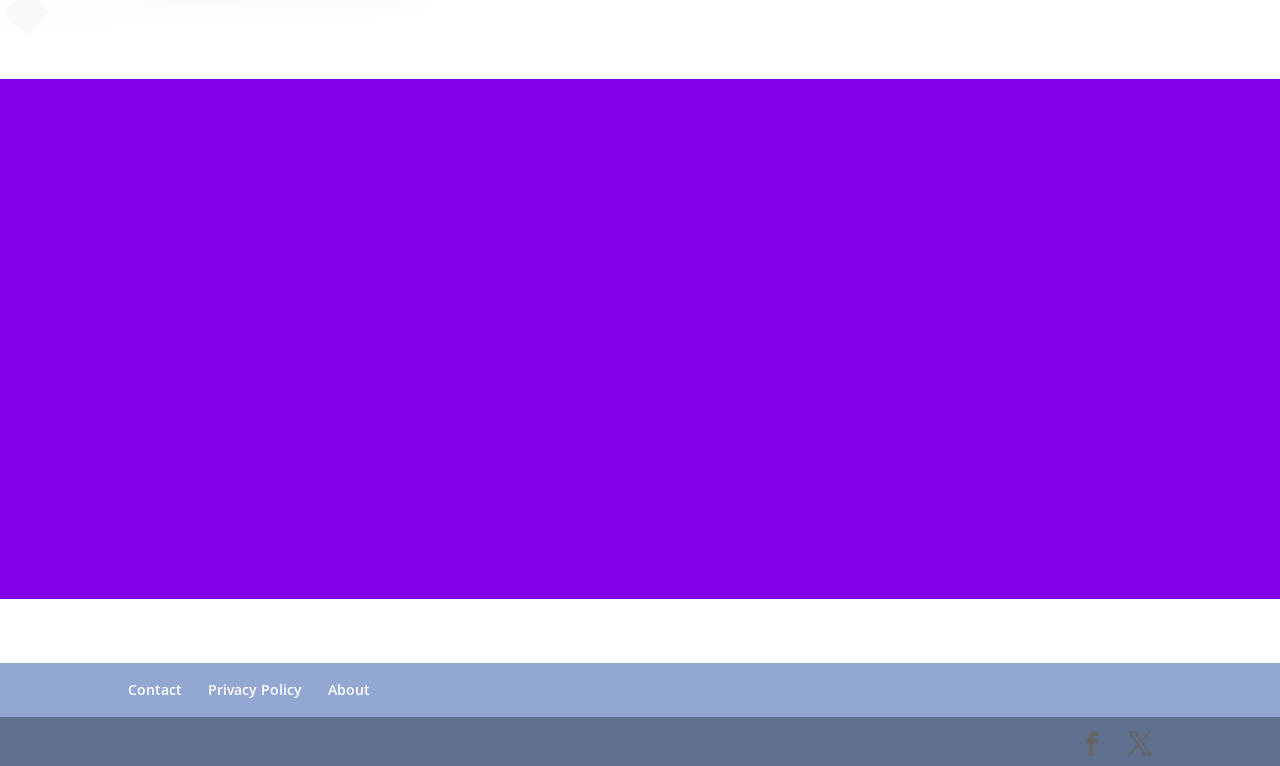Determine the bounding box coordinates of the element's region needed to click to follow the instruction: "View contact information". Provide these coordinates as four float numbers between 0 and 1, formatted as [left, top, right, bottom].

[0.1, 0.888, 0.142, 0.913]